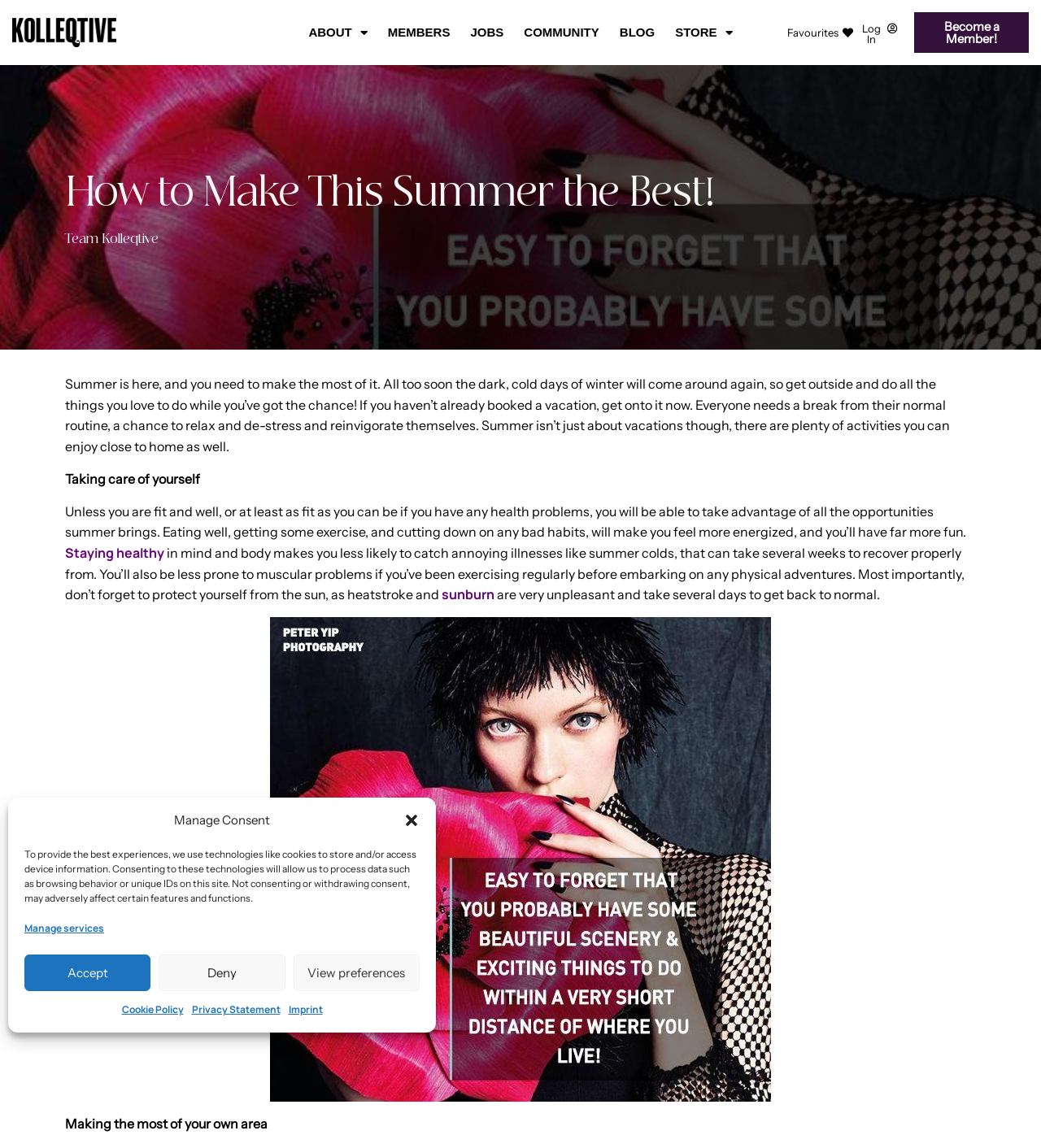Locate the bounding box coordinates of the area that needs to be clicked to fulfill the following instruction: "click on 'AI代写 (174个项目)'". The coordinates should be in the format of four float numbers between 0 and 1, namely [left, top, right, bottom].

None